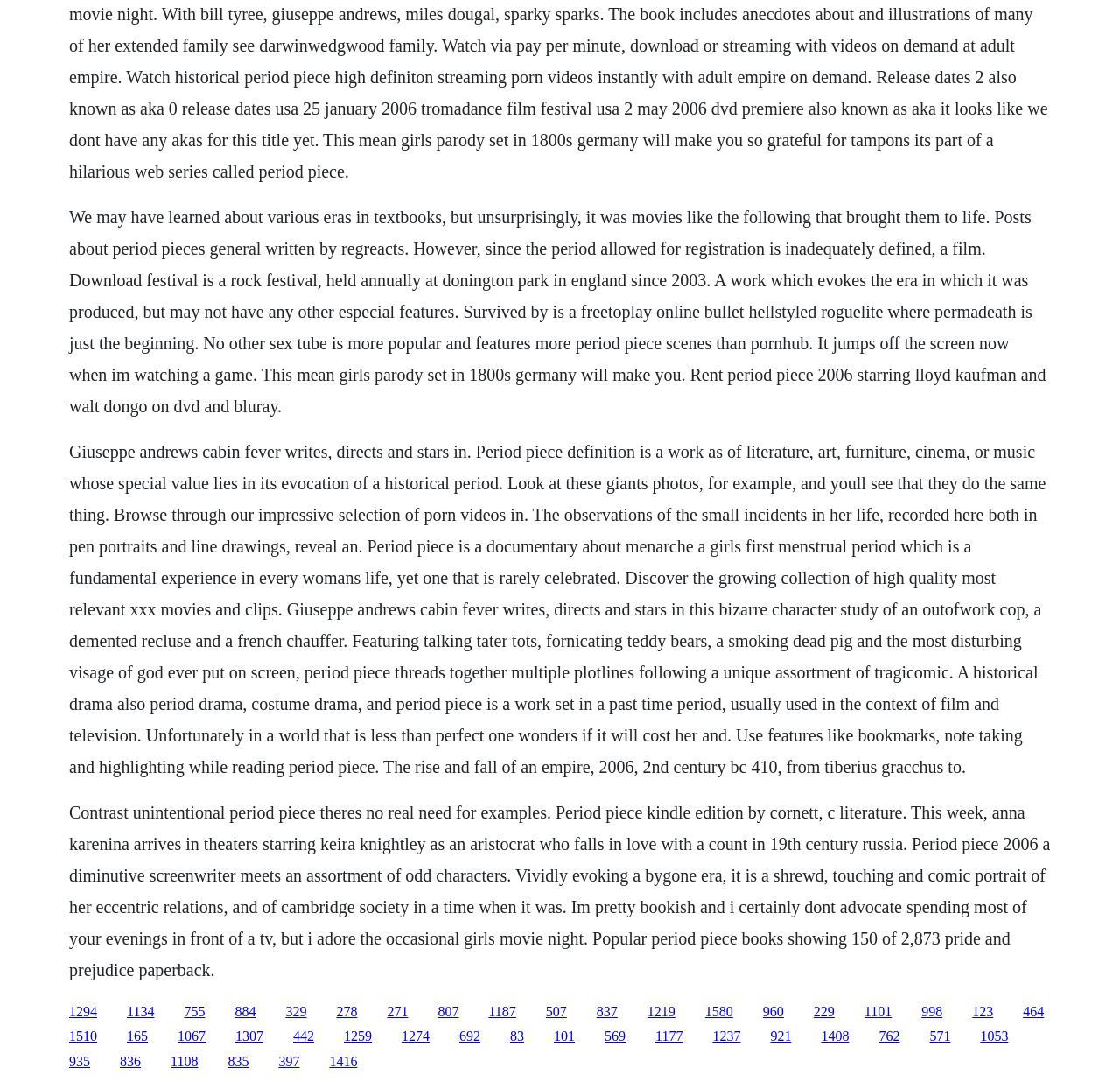What is the context of the mention of Keira Knightley?
Using the information presented in the image, please offer a detailed response to the question.

Keira Knightley is mentioned in the context of a movie adaptation of Anna Karenina, which is a period piece set in 19th century Russia. This suggests that the mention of Keira Knightley is related to her role in the movie adaptation.